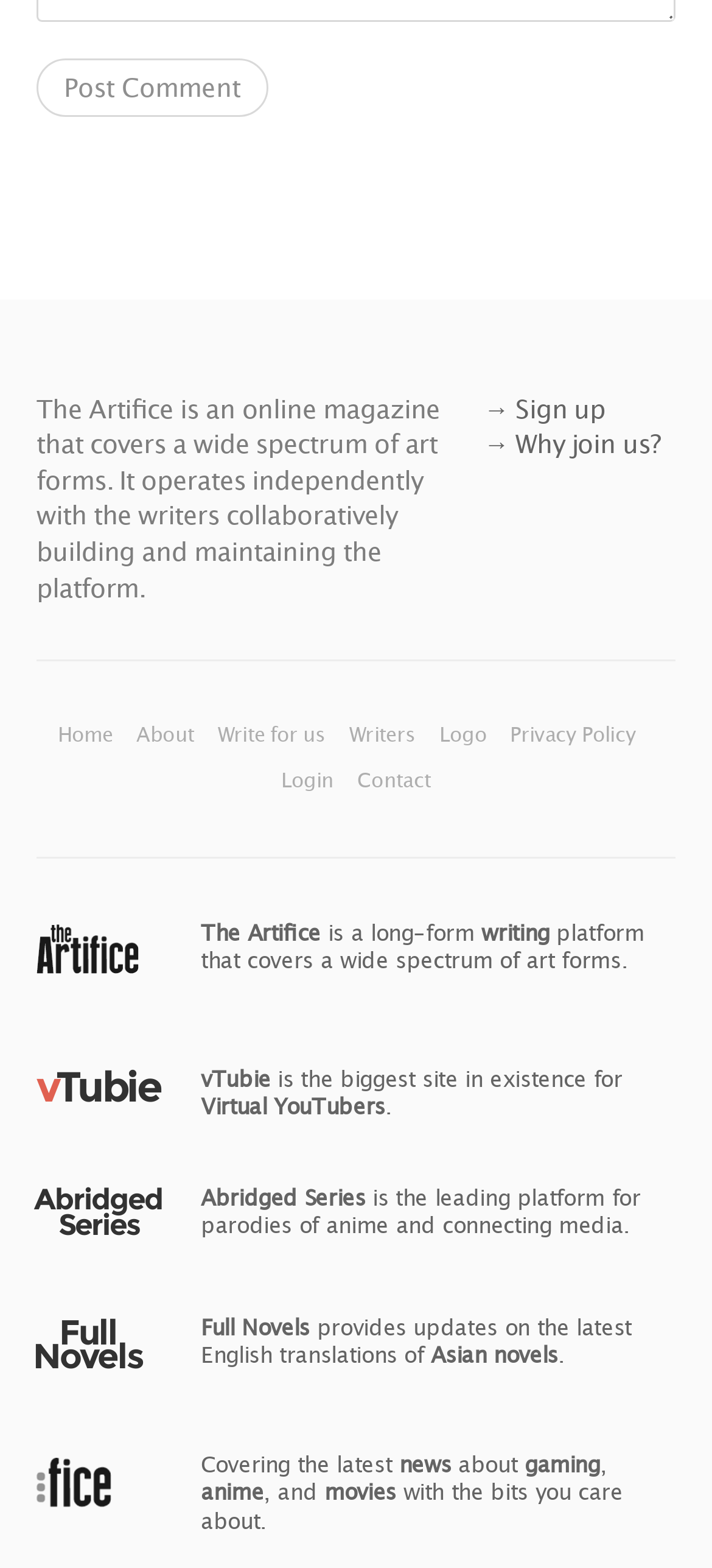Respond with a single word or phrase for the following question: 
What type of content does the platform provide updates on?

English translations of Asian novels